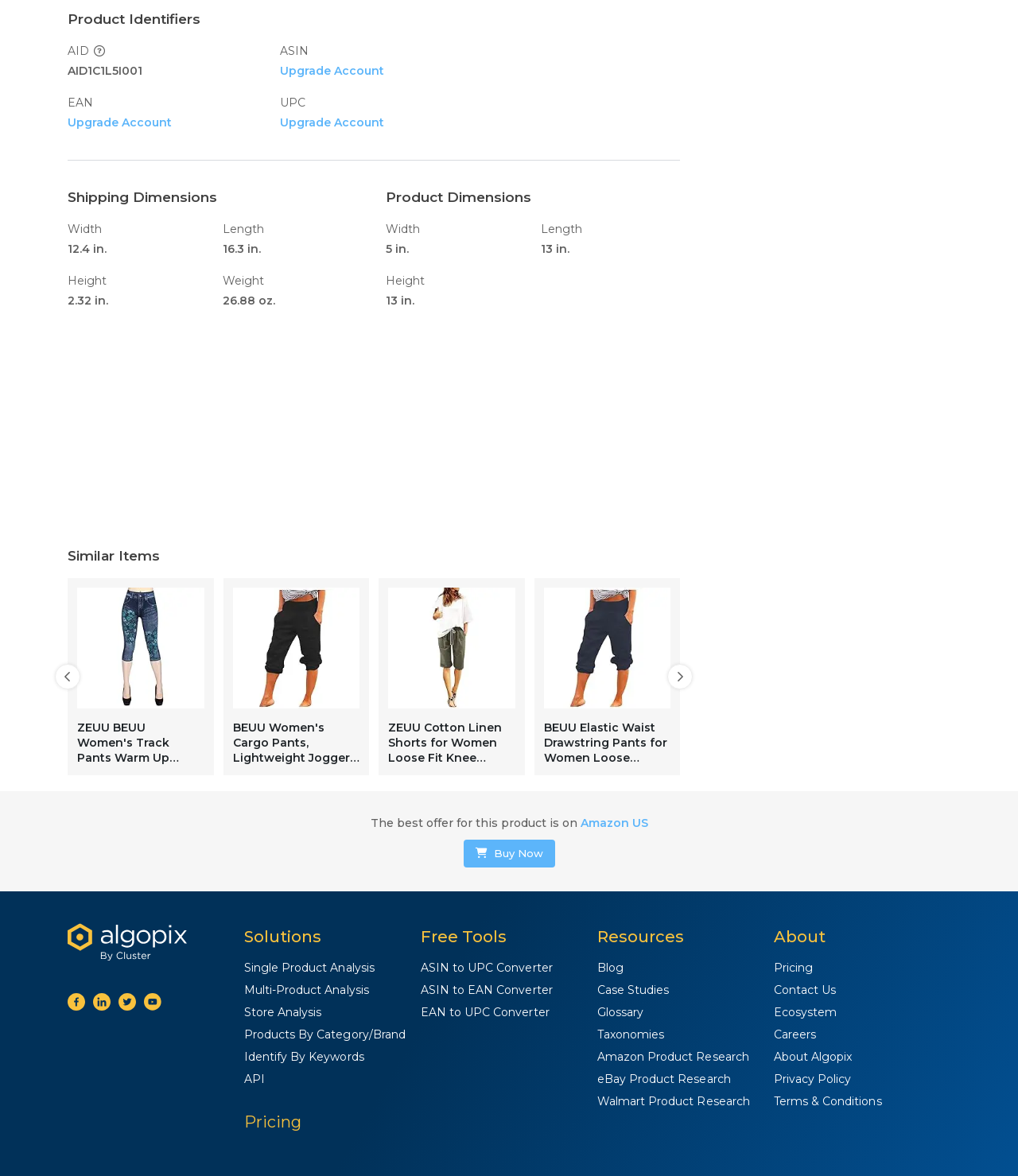Using the provided element description: "Taxonomies", identify the bounding box coordinates. The coordinates should be four floats between 0 and 1 in the order [left, top, right, bottom].

[0.587, 0.874, 0.653, 0.886]